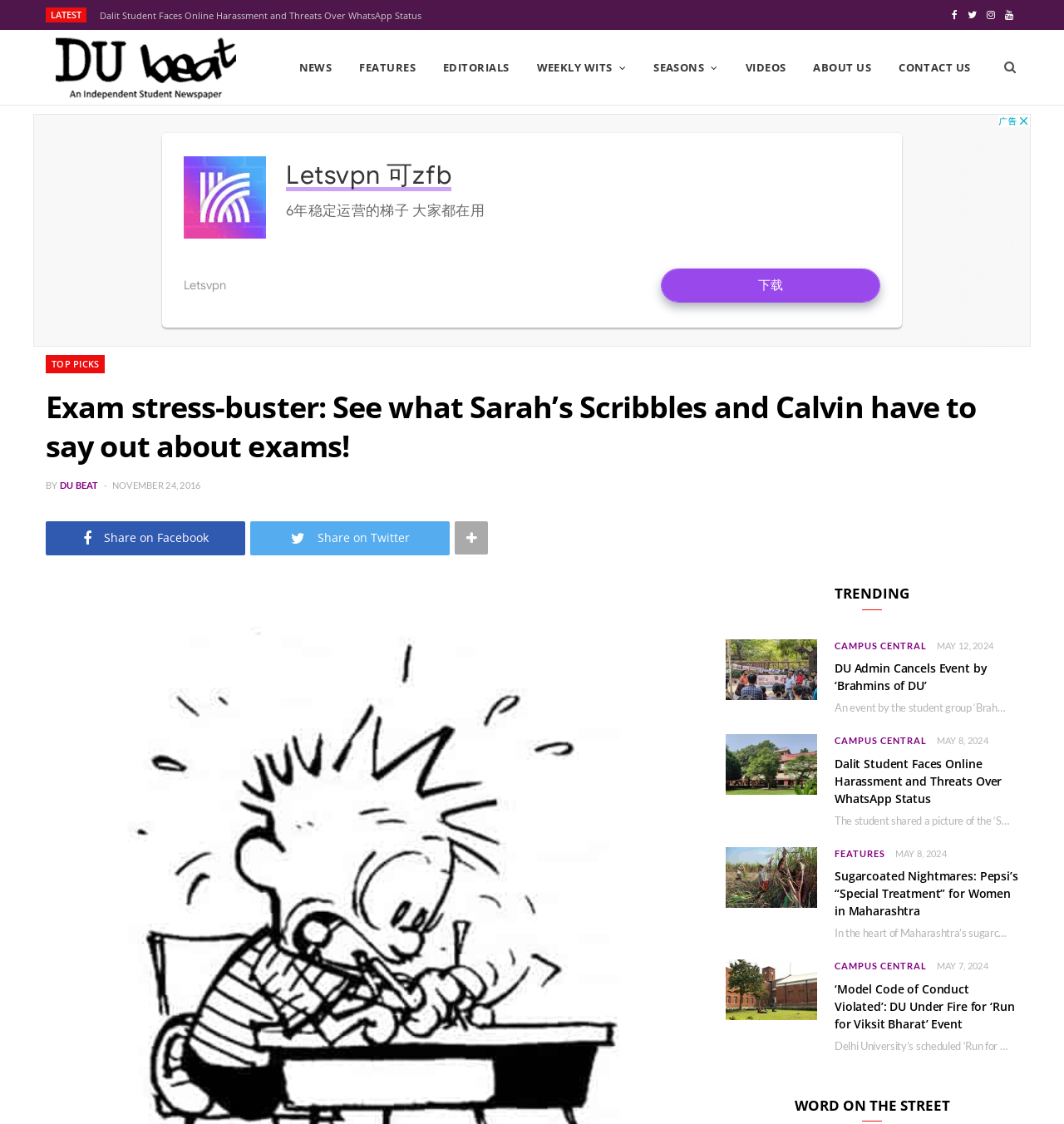What is the name of the independent student newspaper?
Please respond to the question with a detailed and informative answer.

The answer can be found by looking at the link with the text 'DU Beat – Delhi University's Independent Student Newspaper' which is located at the top of the webpage.